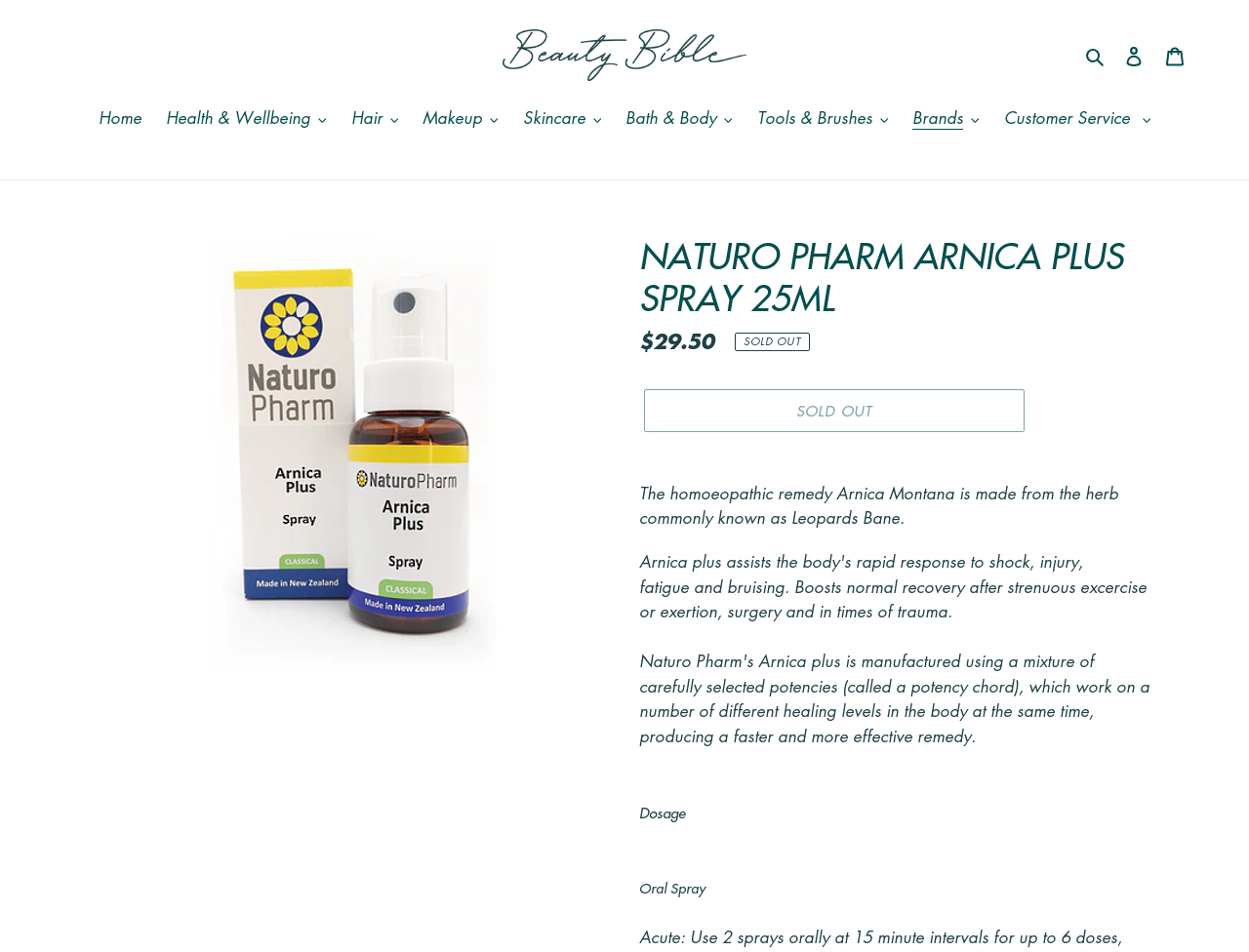Determine the bounding box for the described UI element: "Facebook".

None